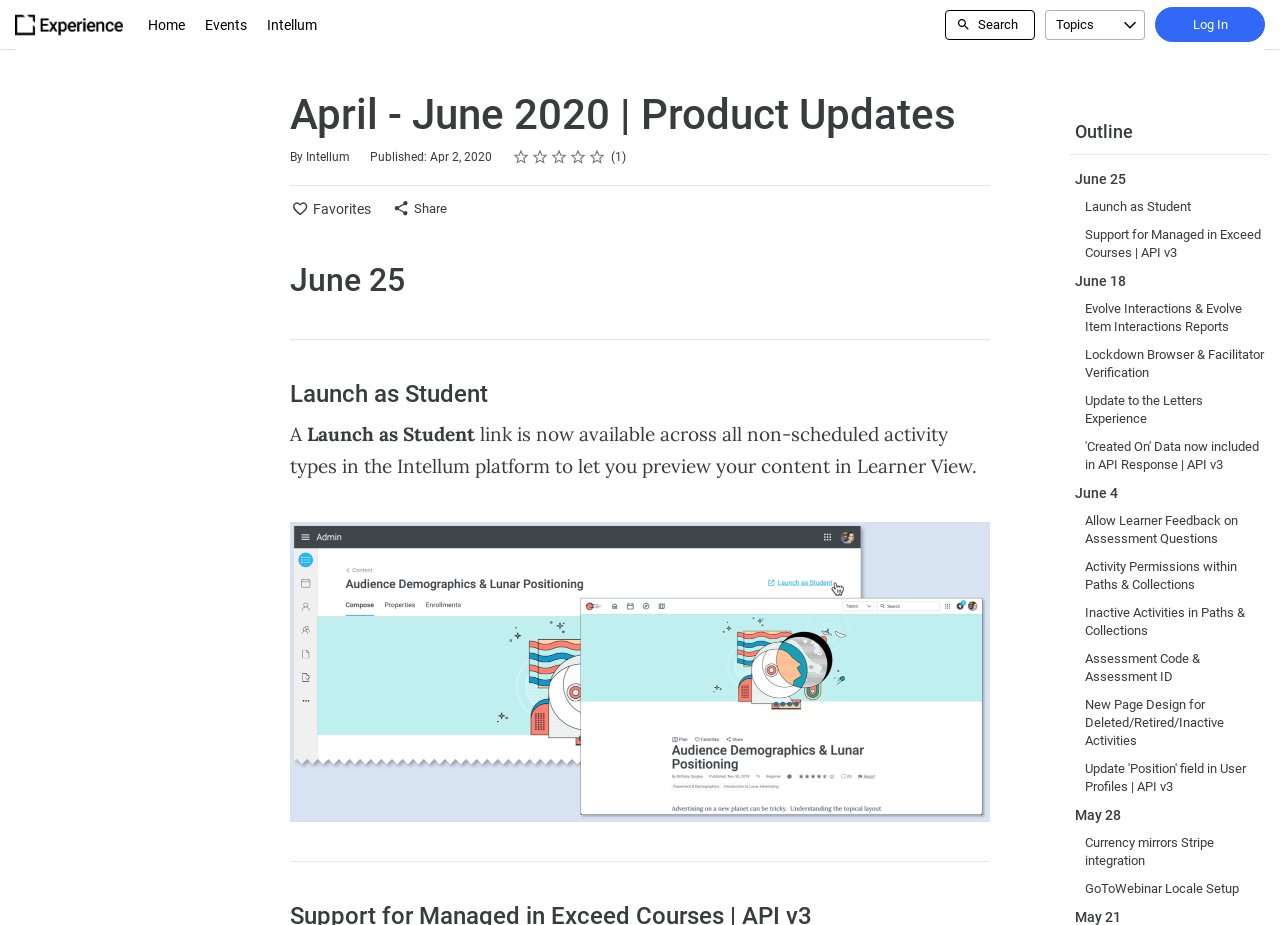Please give a succinct answer to the question in one word or phrase:
What is the date of the 'Support for Managed in Exceed Courses | API v3' update?

June 25